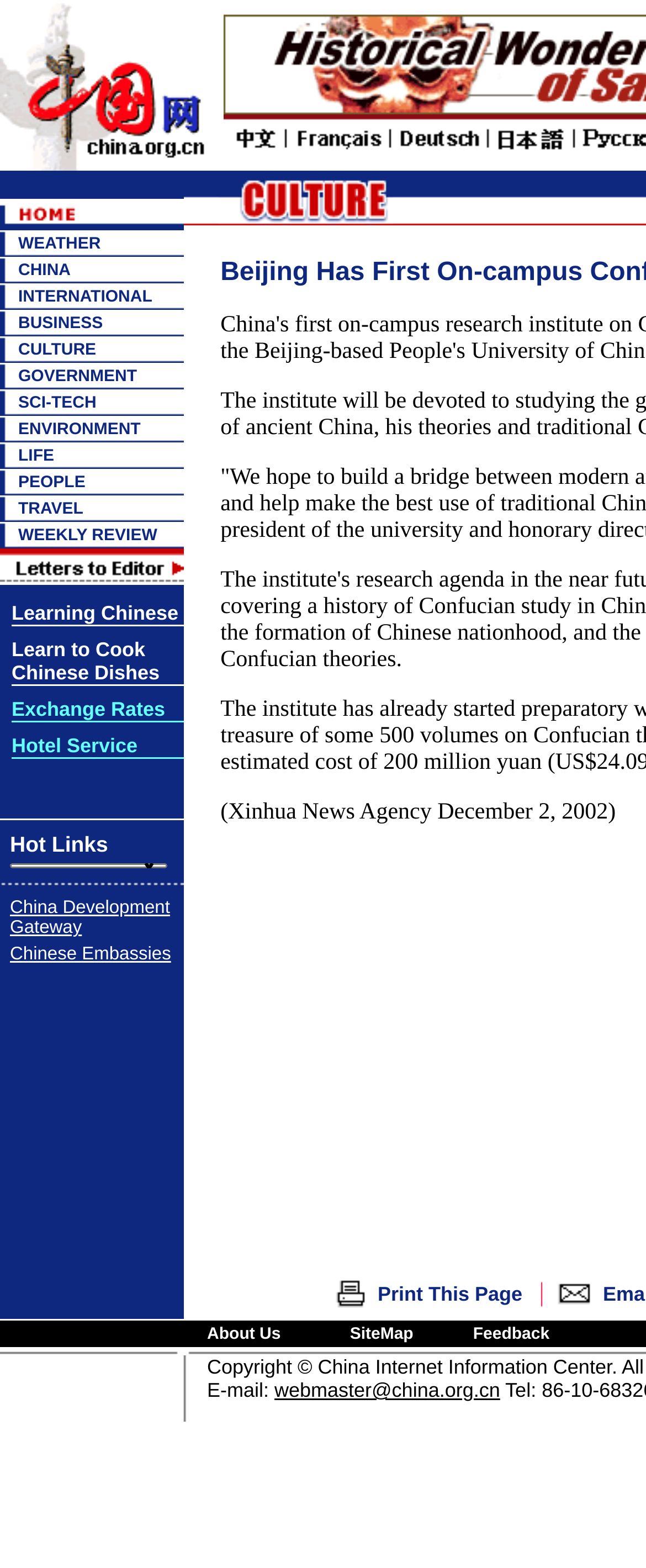Please determine the bounding box coordinates of the element's region to click in order to carry out the following instruction: "Click on INTERNATIONAL". The coordinates should be four float numbers between 0 and 1, i.e., [left, top, right, bottom].

[0.028, 0.181, 0.236, 0.195]